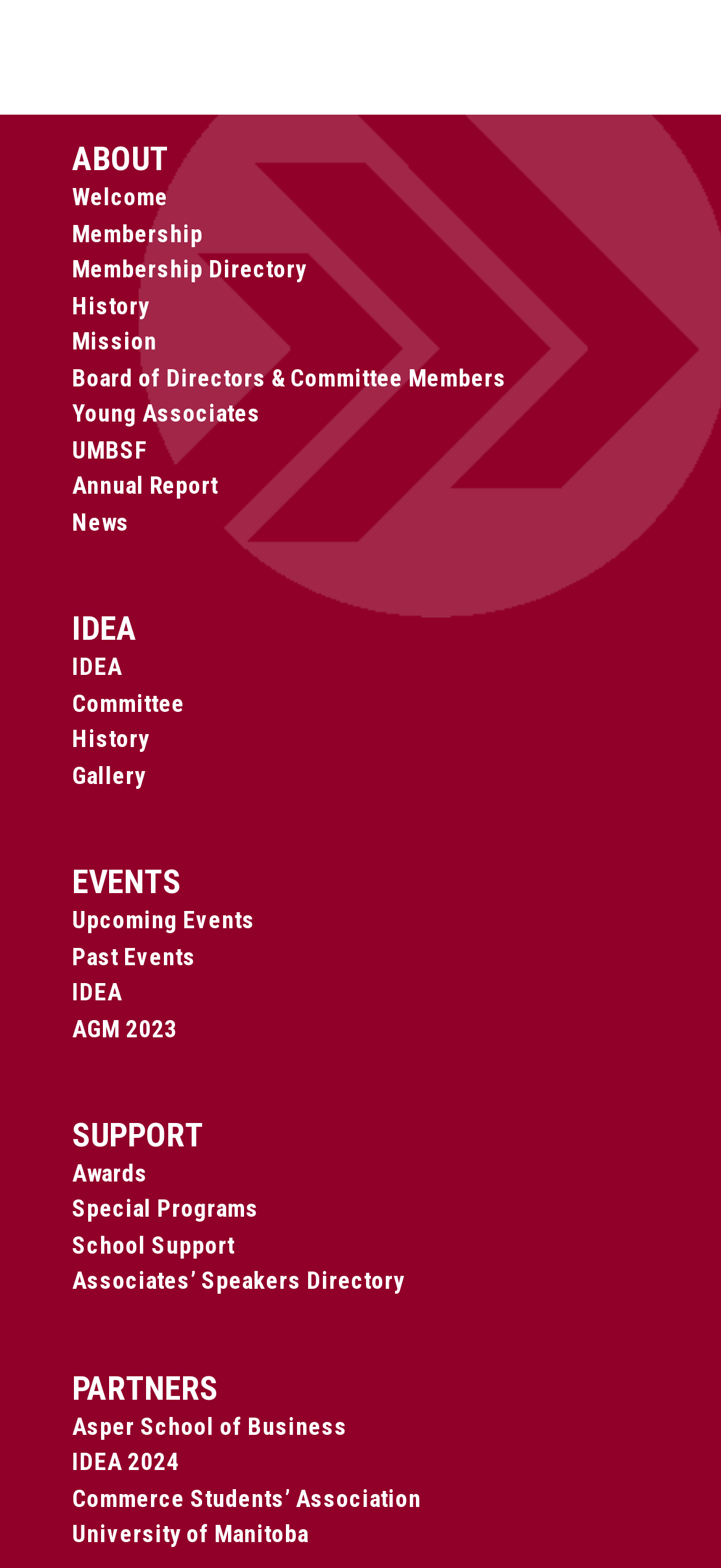Please respond to the question using a single word or phrase:
How many links are under the 'EVENTS' heading?

4